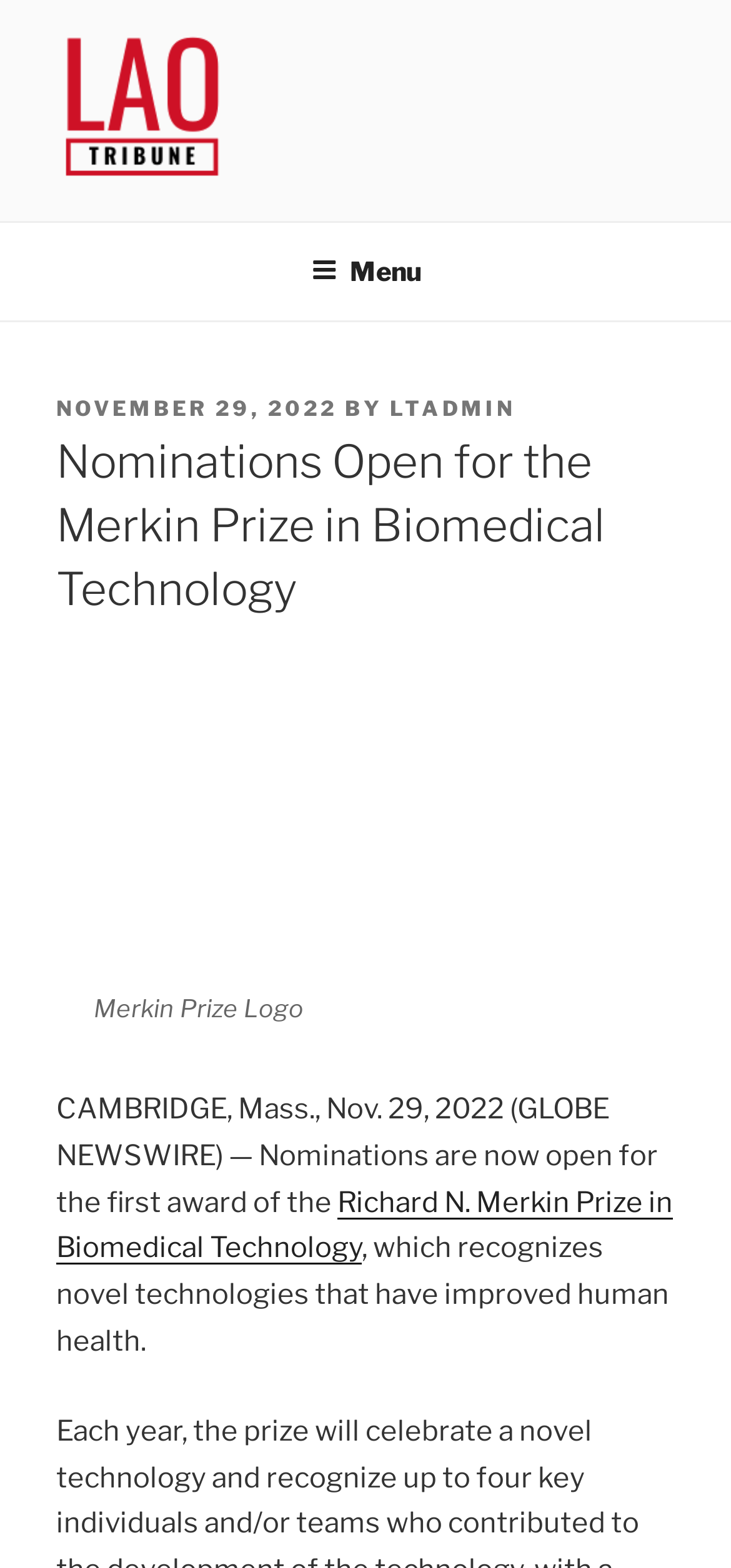For the element described, predict the bounding box coordinates as (top-left x, top-left y, bottom-right x, bottom-right y). All values should be between 0 and 1. Element description: November 29, 2022

[0.077, 0.253, 0.462, 0.269]